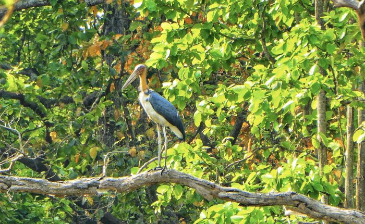Construct a detailed narrative about the image.

The image captures a majestic bird, prominently featured on a branch amidst a backdrop of vibrant green foliage. The bird, likely a species found in Nepal, stands tall with its long legs and distinctive features, showcasing its plumage that contrasts beautifully against the lush greenery. This scene is a testament to the rich biodiversity of the region, which is highlighted in the context of bird watching tours. Such experiences offer enthusiasts the opportunity to observe a variety of avian species in their natural habitats, making it a perfect adventure for wildlife lovers and nature enthusiasts alike. The serene environment enhances the allure of the tour, inviting exploration and appreciation of the stunning landscapes and wildlife that Nepal has to offer.